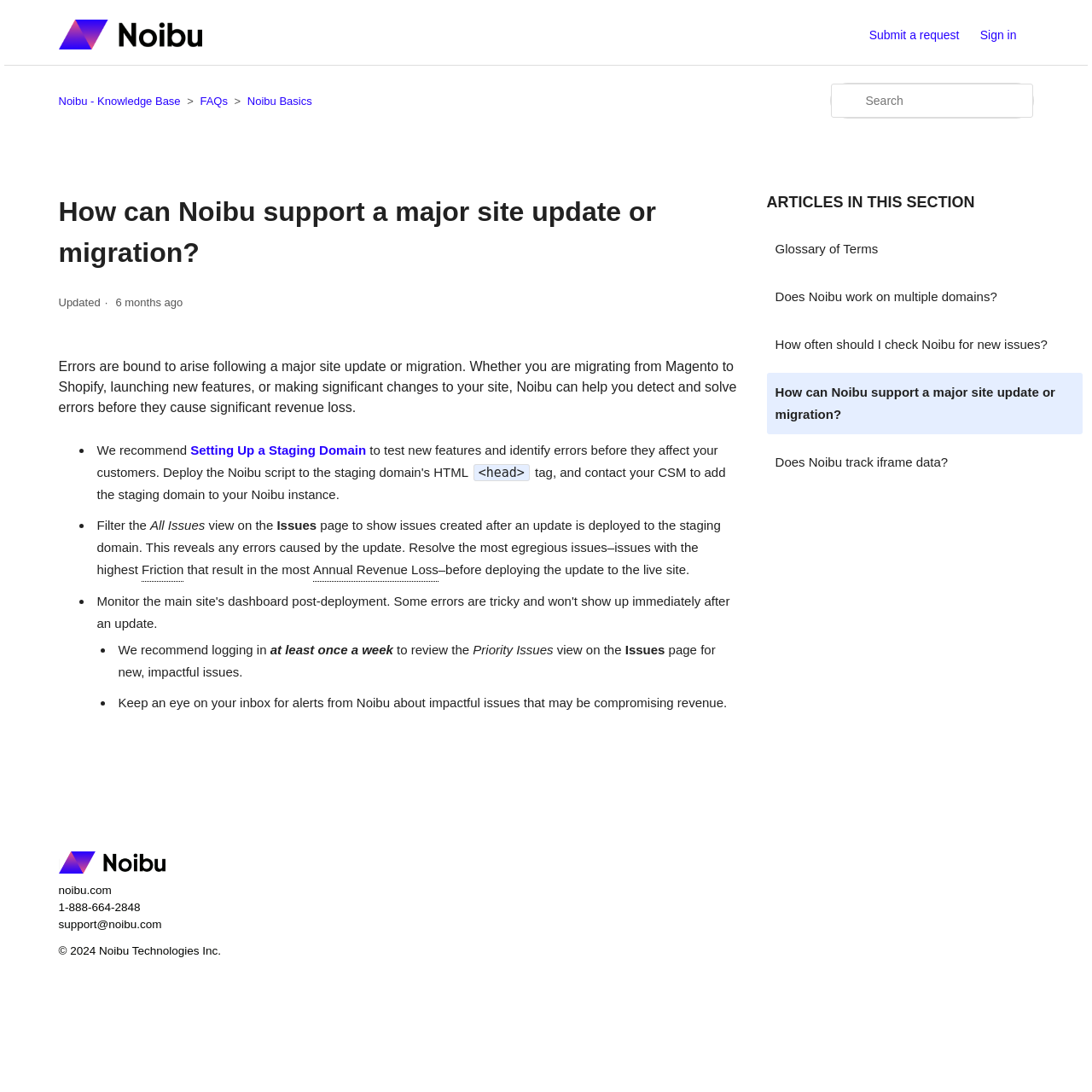Give a one-word or short-phrase answer to the following question: 
What is the purpose of Noibu?

Support site updates or migration